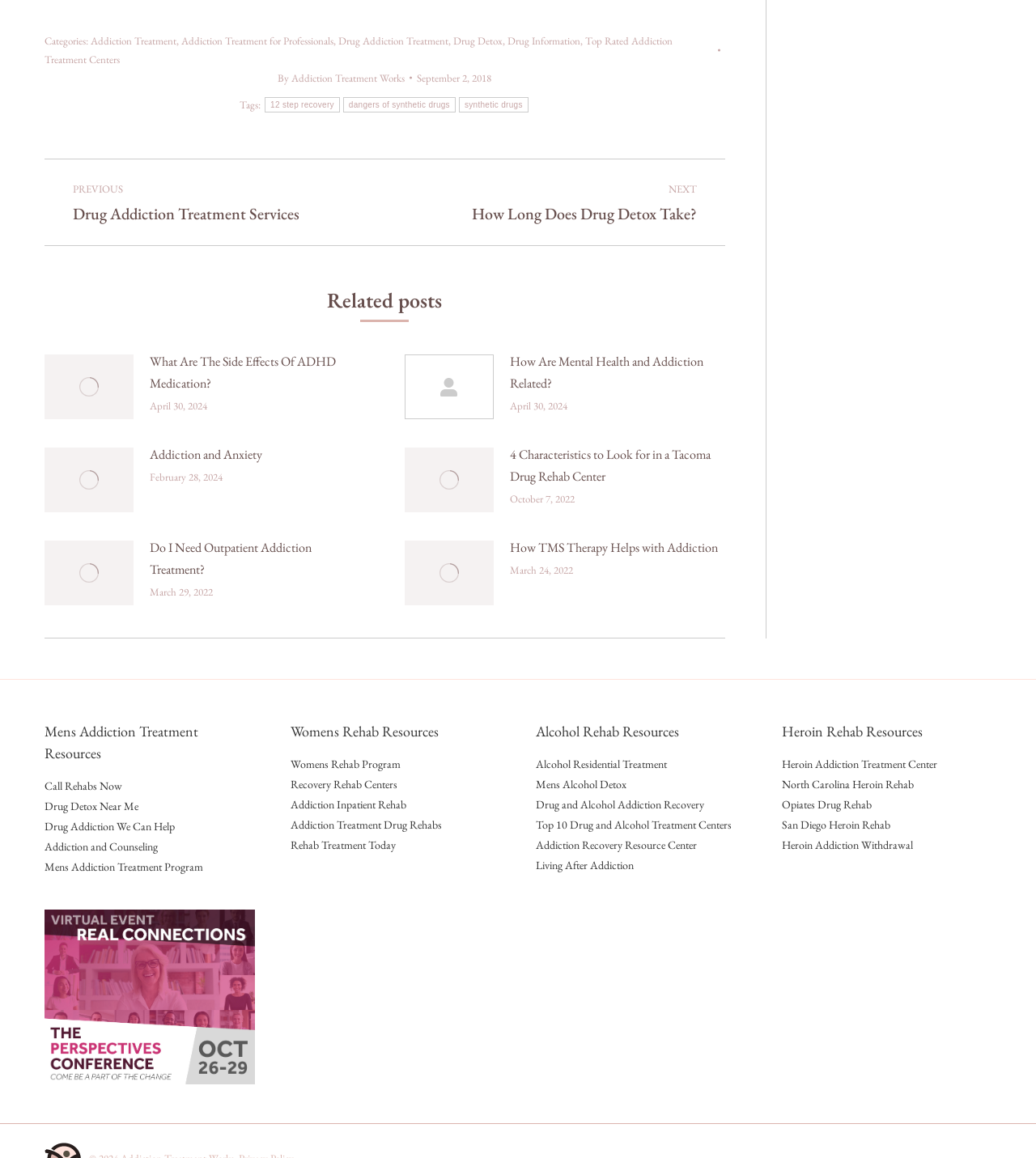Please provide the bounding box coordinates for the element that needs to be clicked to perform the instruction: "Click on 'Addiction Treatment' category". The coordinates must consist of four float numbers between 0 and 1, formatted as [left, top, right, bottom].

[0.088, 0.029, 0.17, 0.041]